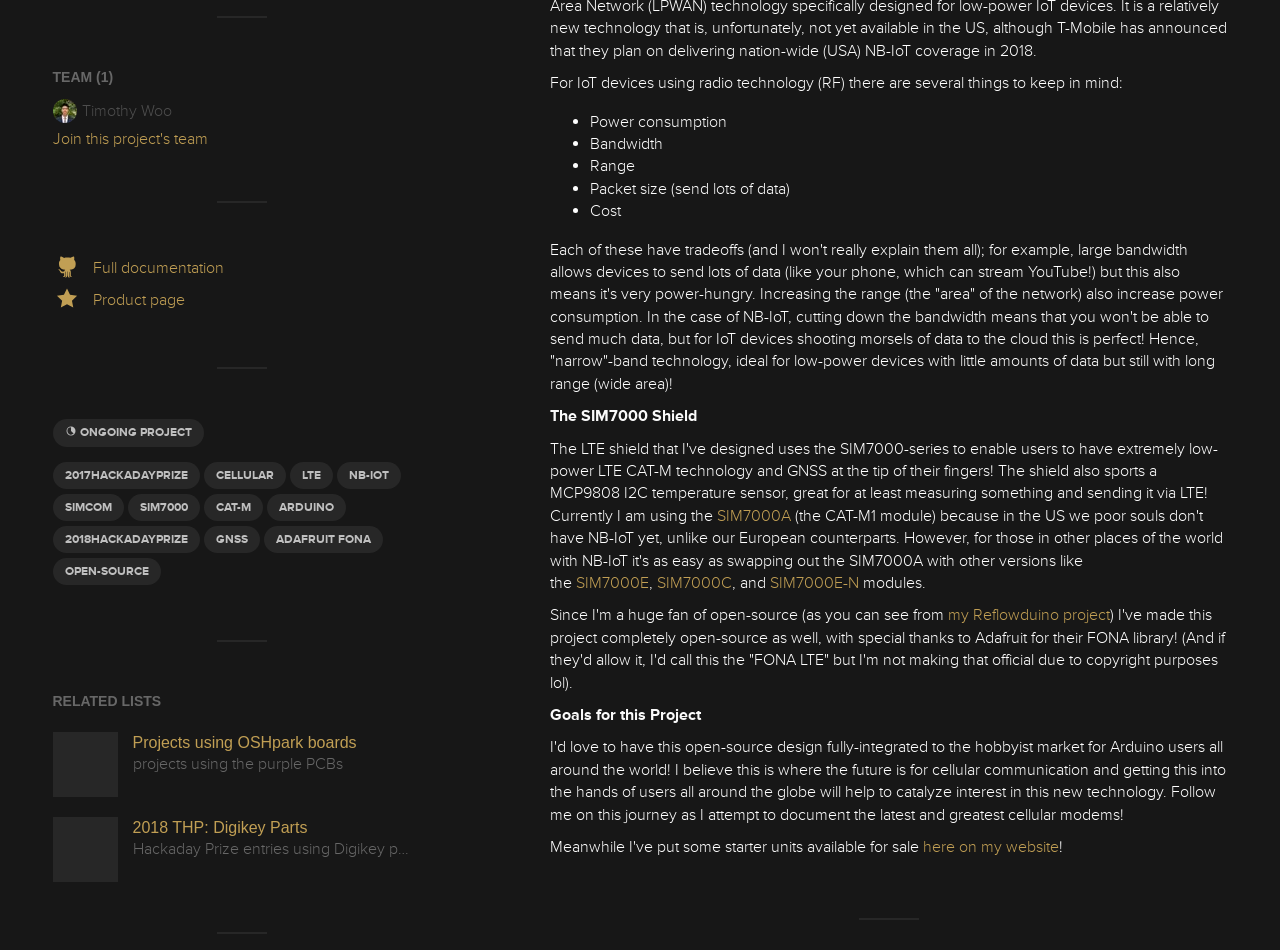What is the name of the project's team leader?
Answer the question with a thorough and detailed explanation.

The answer can be found by looking at the 'TEAM (1)' heading, which has a link 'timothy-woo Timothy Woo' underneath it, indicating that Timothy Woo is the team leader.